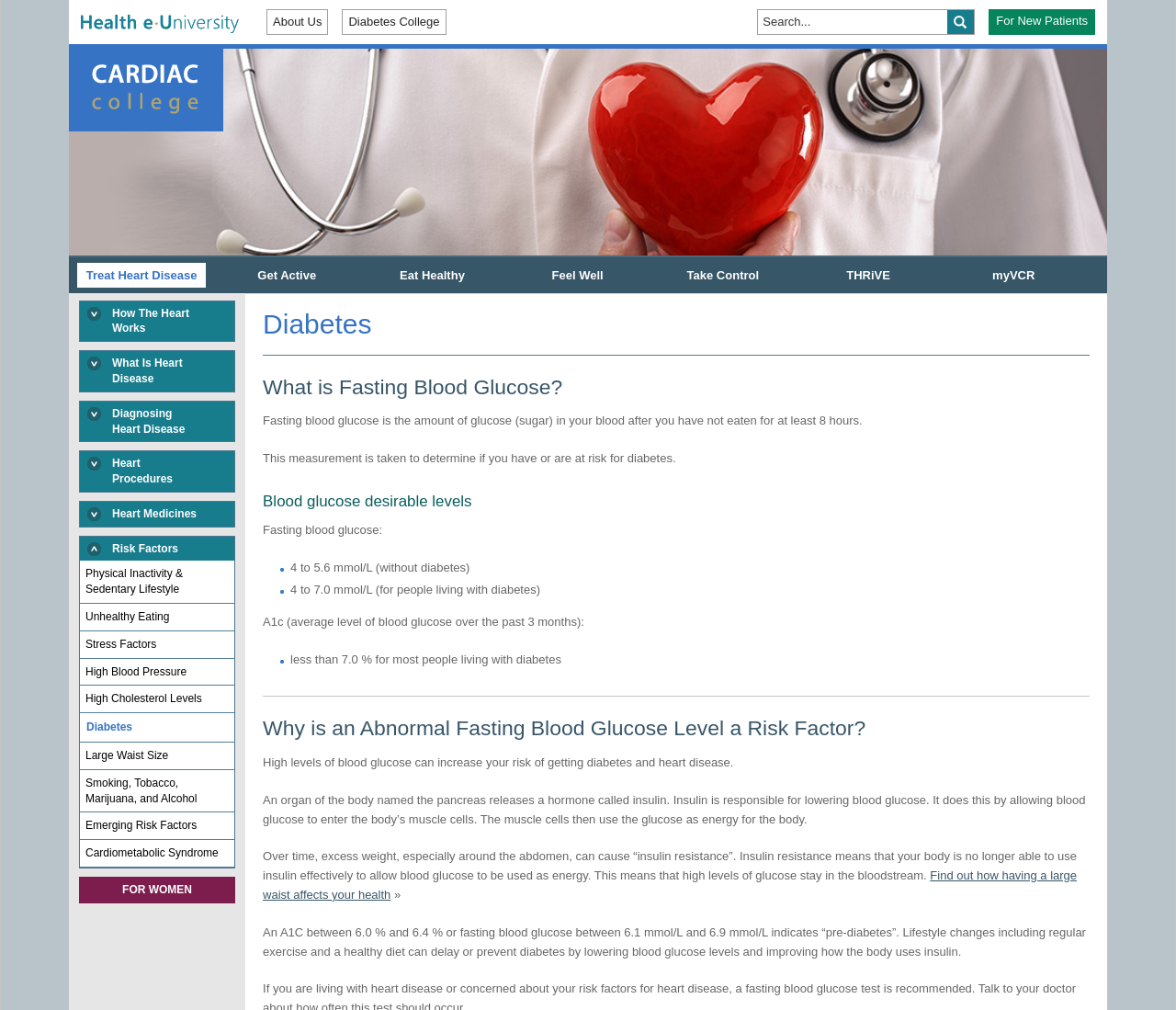Could you specify the bounding box coordinates for the clickable section to complete the following instruction: "Explore 'For New Patients'"?

[0.841, 0.009, 0.931, 0.035]